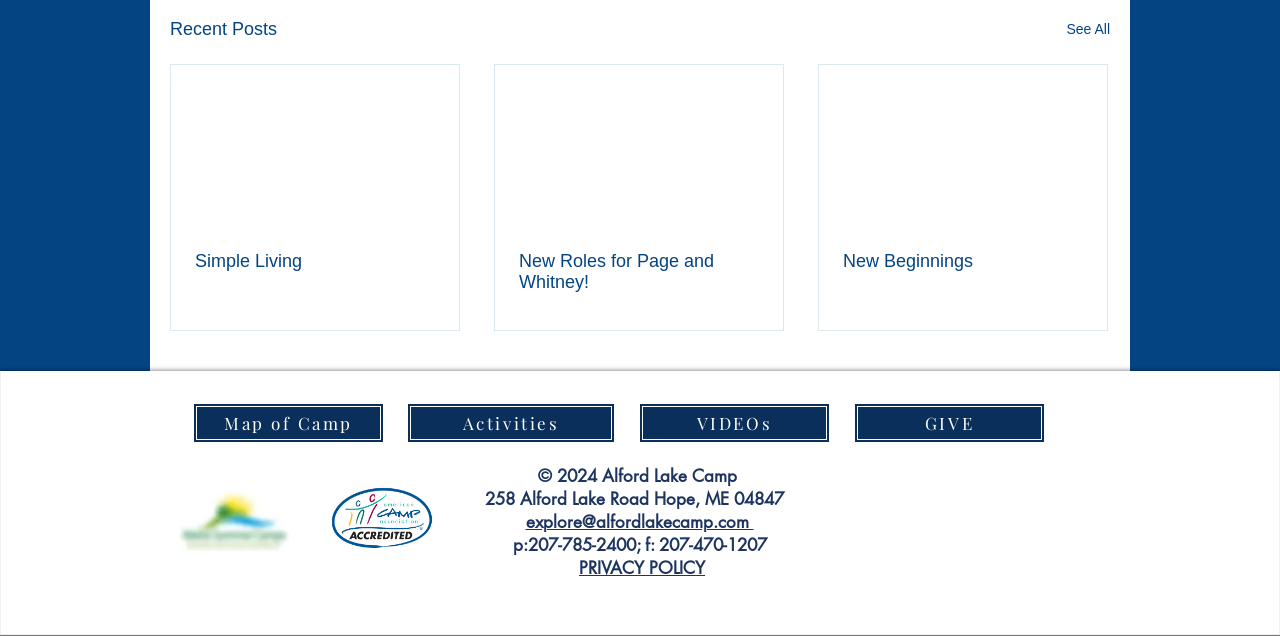What are the main sections of the website?
Answer the question based on the image using a single word or a brief phrase.

Map of Camp, Activities, VIDEOs, GIVE